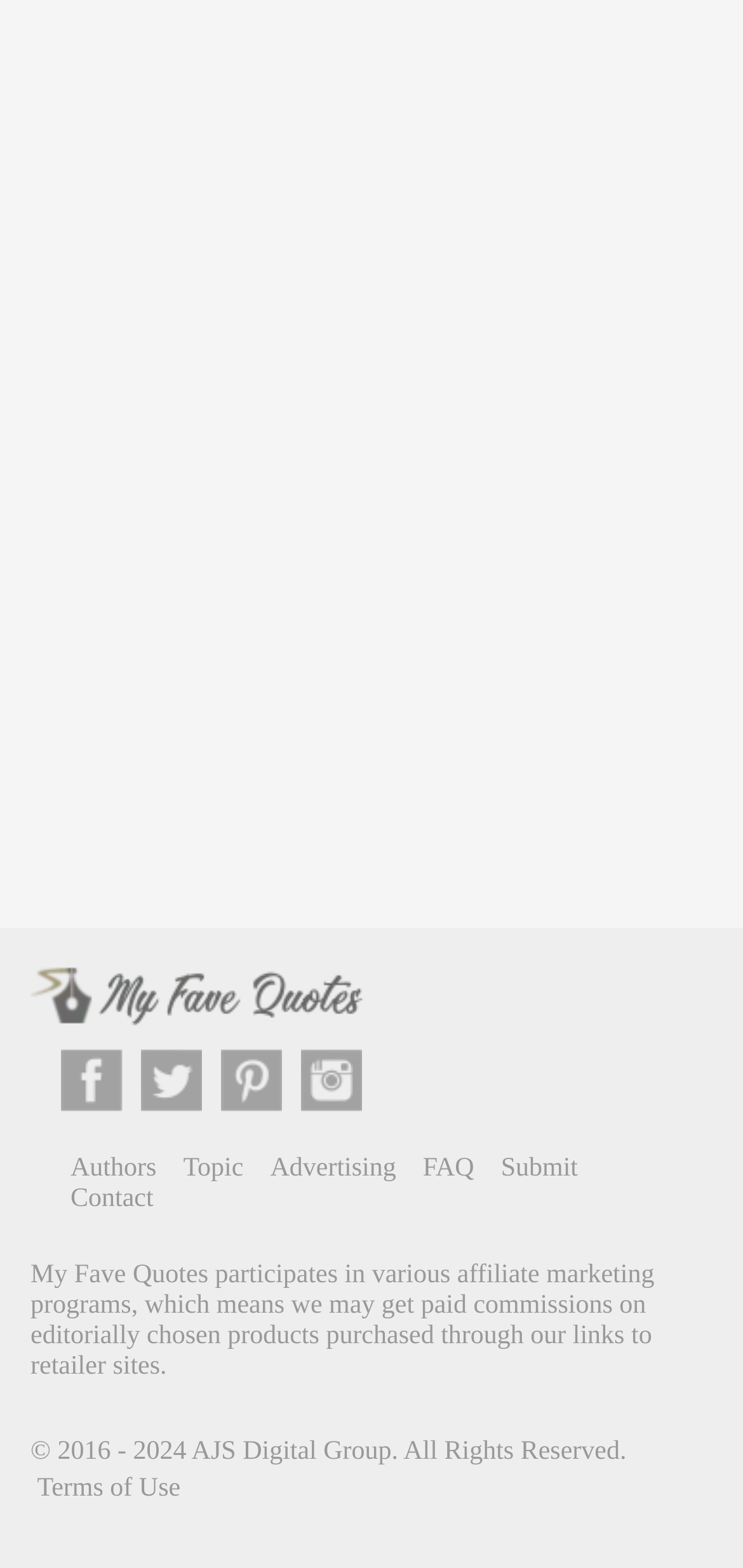Please identify the bounding box coordinates of the element's region that should be clicked to execute the following instruction: "Go to FAQ". The bounding box coordinates must be four float numbers between 0 and 1, i.e., [left, top, right, bottom].

[0.569, 0.736, 0.638, 0.754]